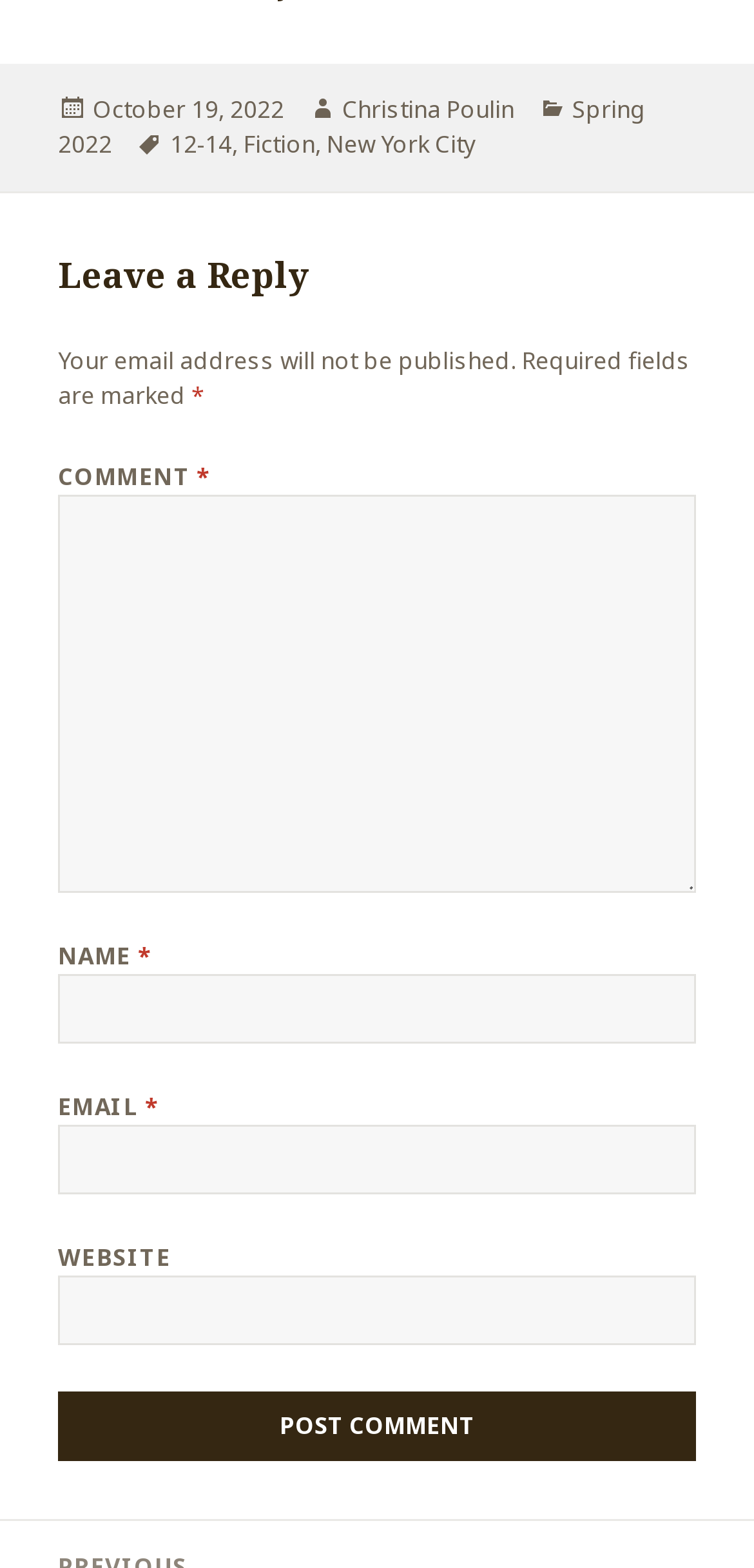What is the date of the post?
Look at the screenshot and provide an in-depth answer.

The date of the post can be found in the footer section of the webpage, where it is written 'Posted on October 19, 2022'.